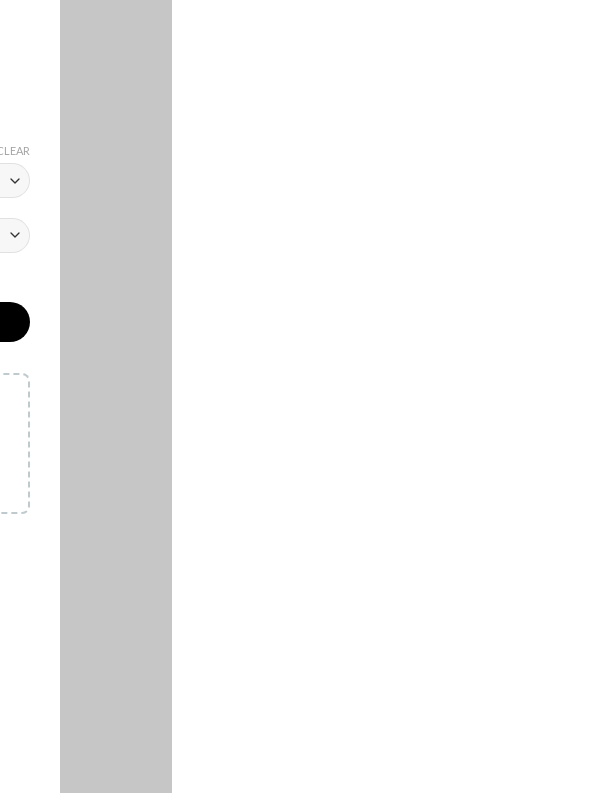Generate a comprehensive description of the image.

This image features a stylish and edgy apparel item called the "Youthful Gothic Letter Print Tee." The shirt showcases a bold and retro design, capturing the essence of streetwear fashion. Its striking graphic, characterized by gothic lettering, makes a definitive statement, appealing to those looking to express their individuality through unique clothing. This versatile tee can be paired with various outfits, making it an essential addition to any trendy wardrobe. Available for purchase at an attractive price, it is perfect for fashion enthusiasts who appreciate edgy aesthetics and quality fashion choices.